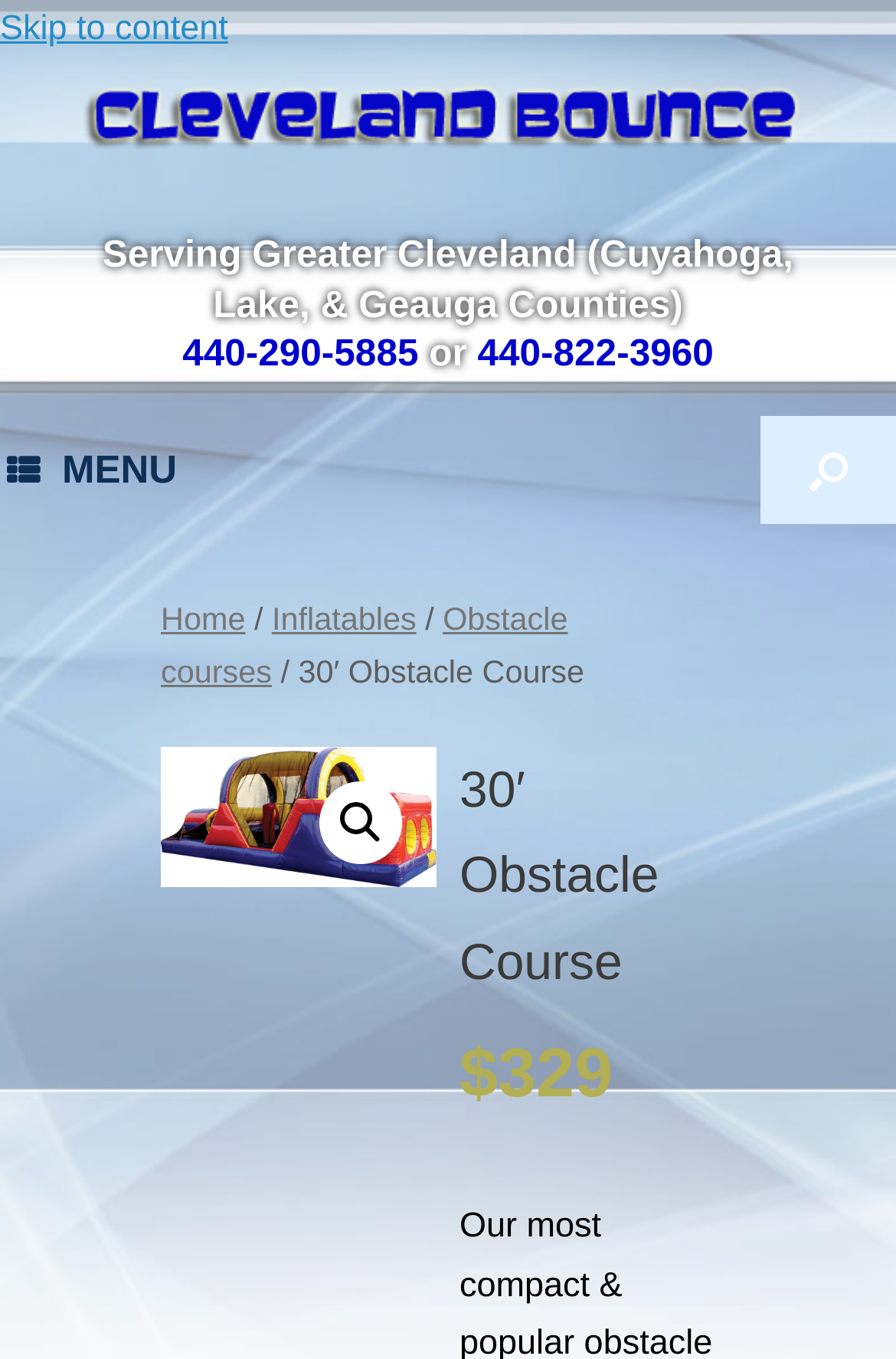What is the name of the company?
From the image, respond with a single word or phrase.

Cleveland Bounce